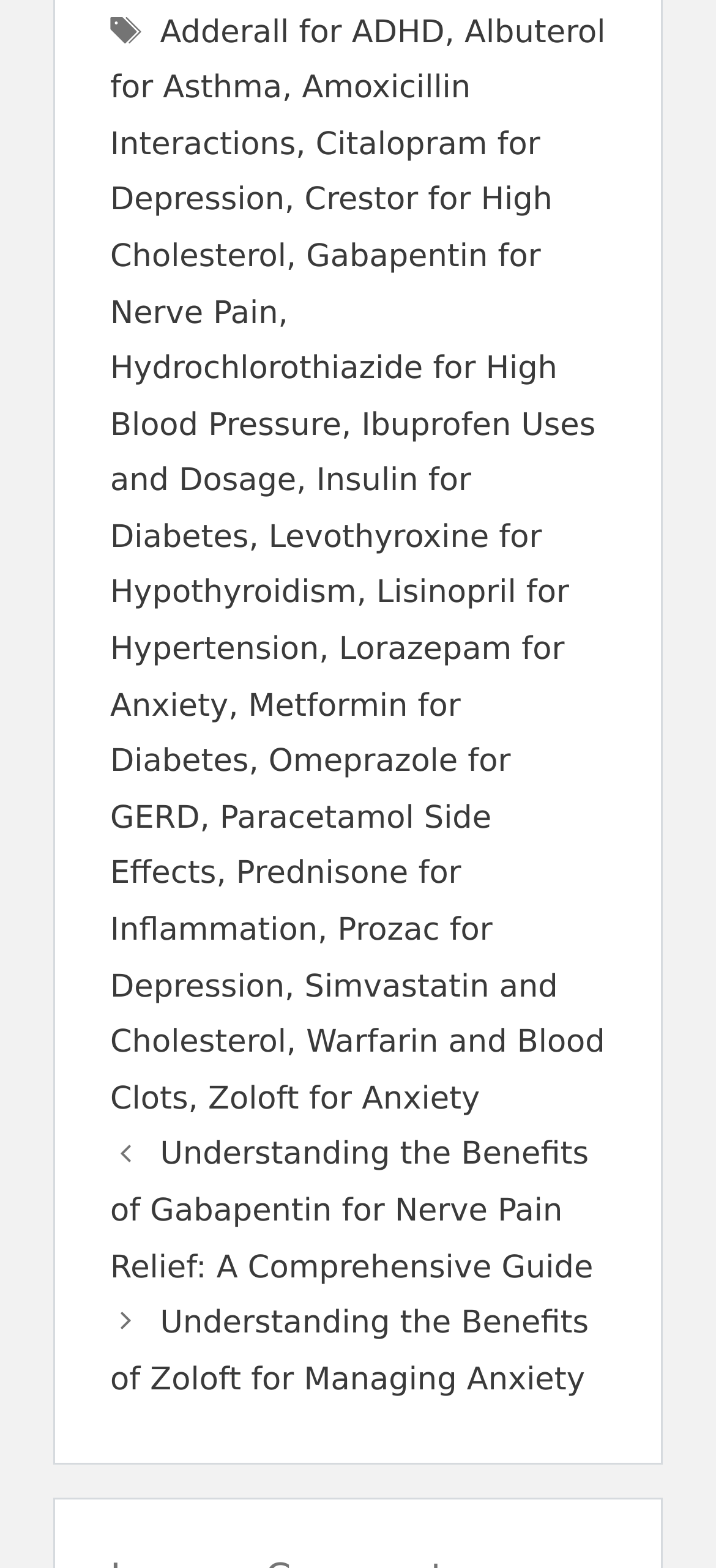Please provide the bounding box coordinates for the element that needs to be clicked to perform the instruction: "Click on the link to learn about Adderall for ADHD". The coordinates must consist of four float numbers between 0 and 1, formatted as [left, top, right, bottom].

[0.224, 0.009, 0.621, 0.032]